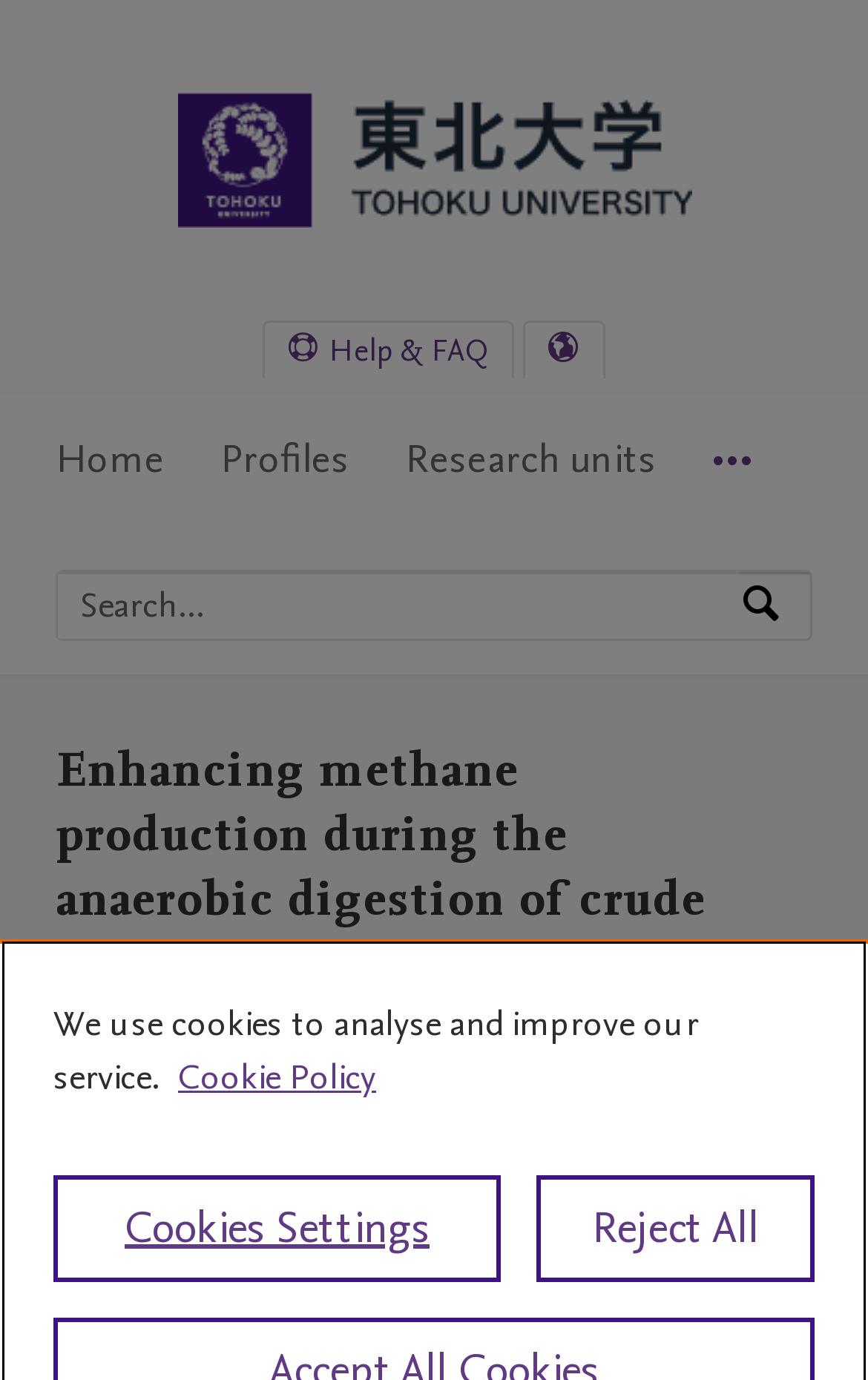What is the research topic?
Utilize the information in the image to give a detailed answer to the question.

I found the answer by reading the main heading of the webpage, which mentions 'Enhancing methane production during the anaerobic digestion of crude glycerol using Japanese cedar charcoal'.